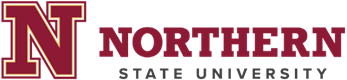Describe all the important aspects and details of the image.

The image displays the official logo of Northern State University, characterized by a prominent maroon letter "N" in a strong serif font, followed by the words "NORTHERN STATE UNIVERSITY" in bold, uppercase letters. The design emphasizes the university's identity, using a traditional color palette that reflects school spirit and pride. The logo is often used in official communications and branding materials to represent the institution and its commitment to education and community engagement.